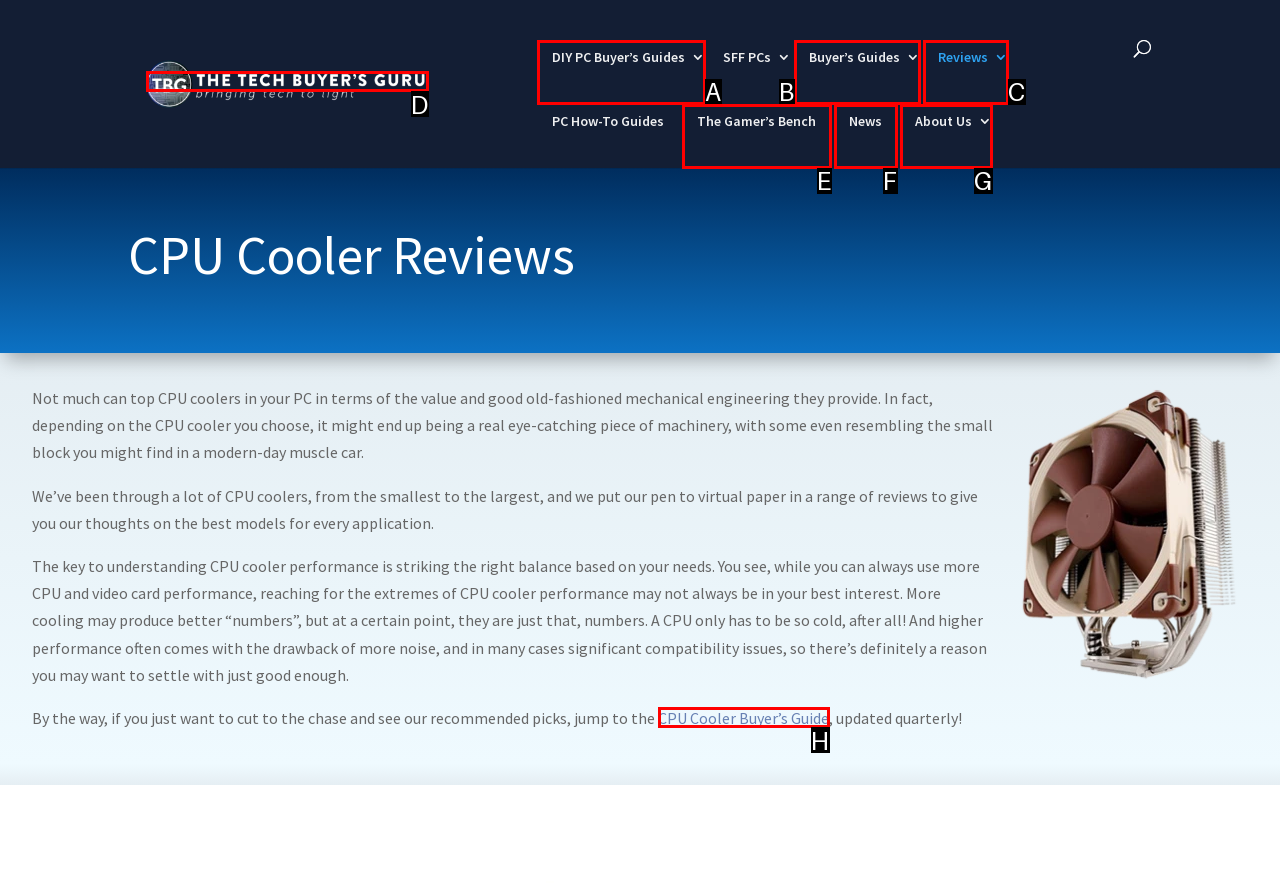Which lettered option matches the following description: News
Provide the letter of the matching option directly.

F